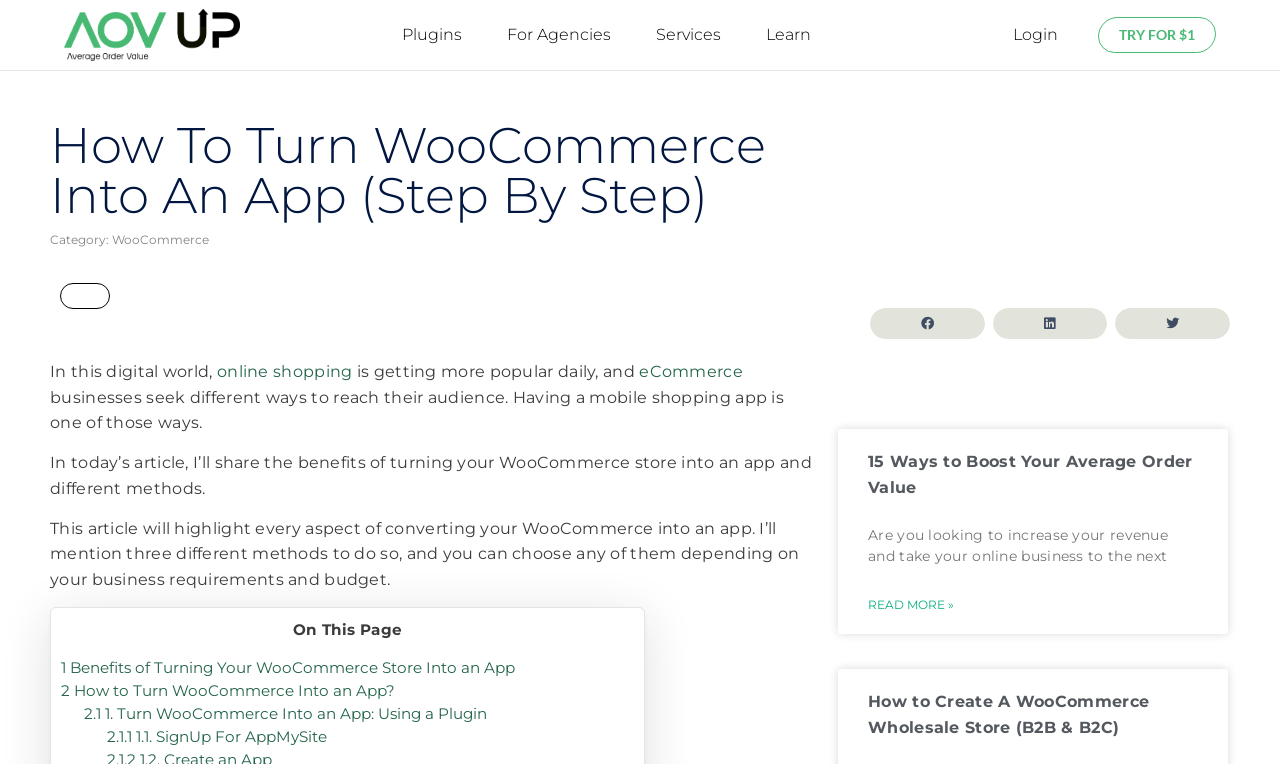How many methods are mentioned to turn WooCommerce into an app?
Craft a detailed and extensive response to the question.

Although the exact methods are not explicitly stated, the text mentions 'different methods' and later provides a link to '2.1 1. Turn WooCommerce Into an App: Using a Plugin', implying that there are at least three methods, but only one is explicitly mentioned.